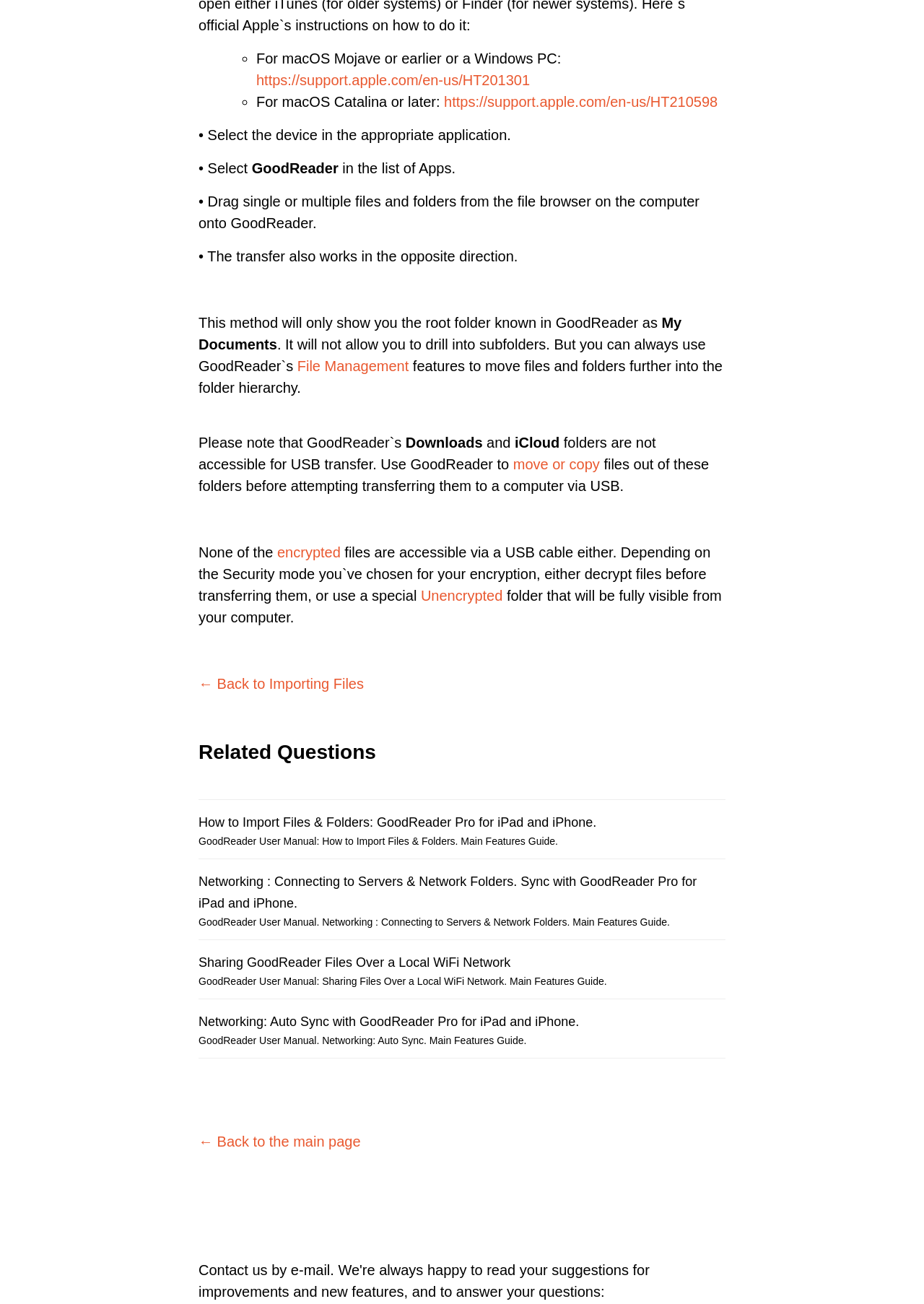Please identify the coordinates of the bounding box for the clickable region that will accomplish this instruction: "Go back to the main page".

[0.215, 0.869, 0.39, 0.881]